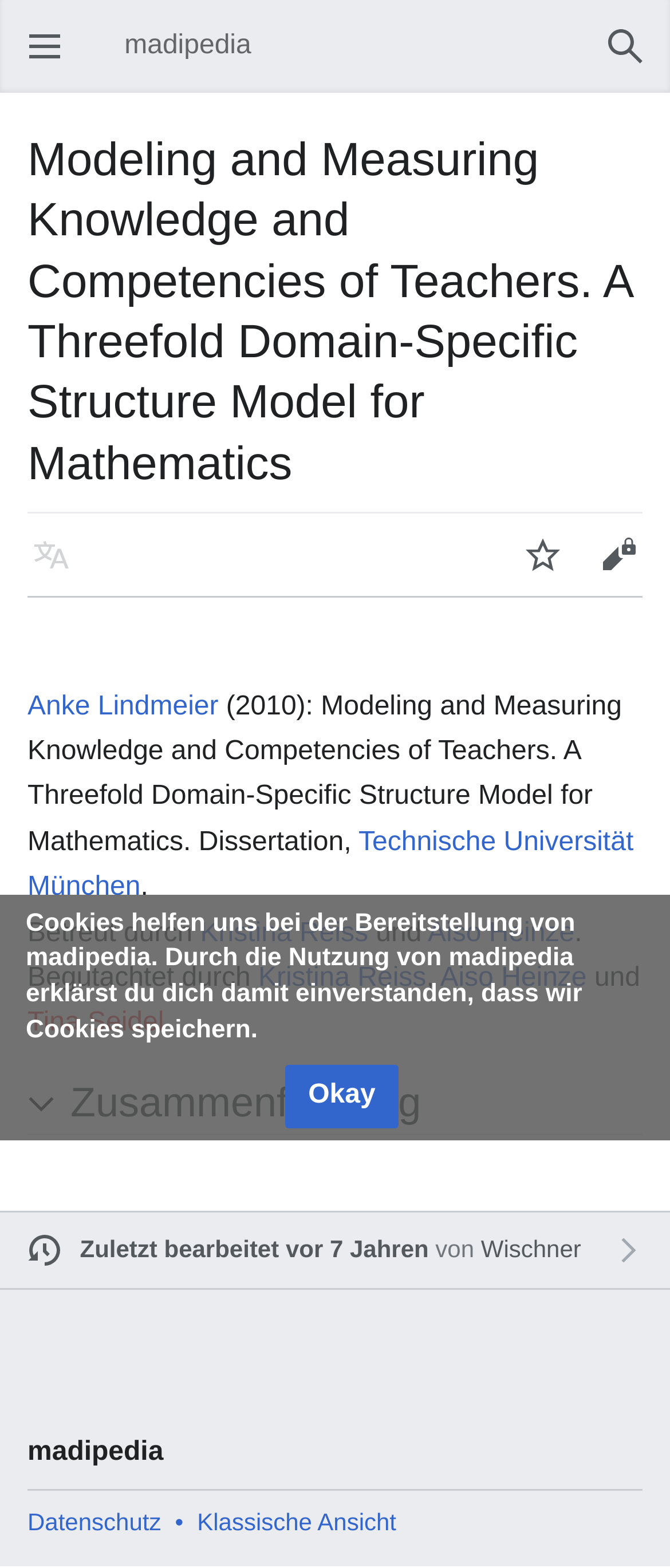Can you find the bounding box coordinates of the area I should click to execute the following instruction: "edit"?

[0.867, 0.33, 0.979, 0.378]